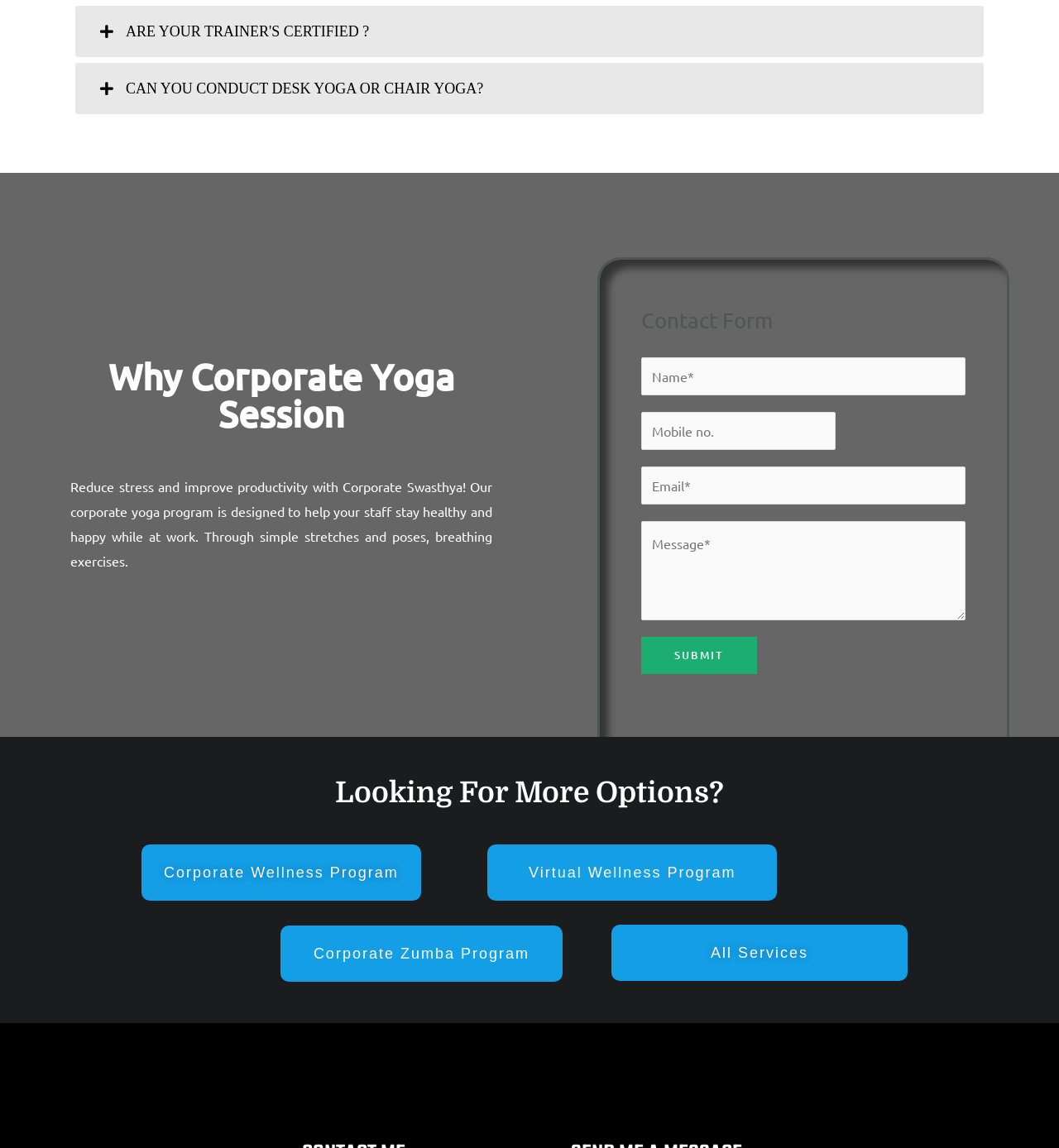Determine the bounding box coordinates of the clickable element to achieve the following action: 'Click on the 'Alvin Dark' link'. Provide the coordinates as four float values between 0 and 1, formatted as [left, top, right, bottom].

None